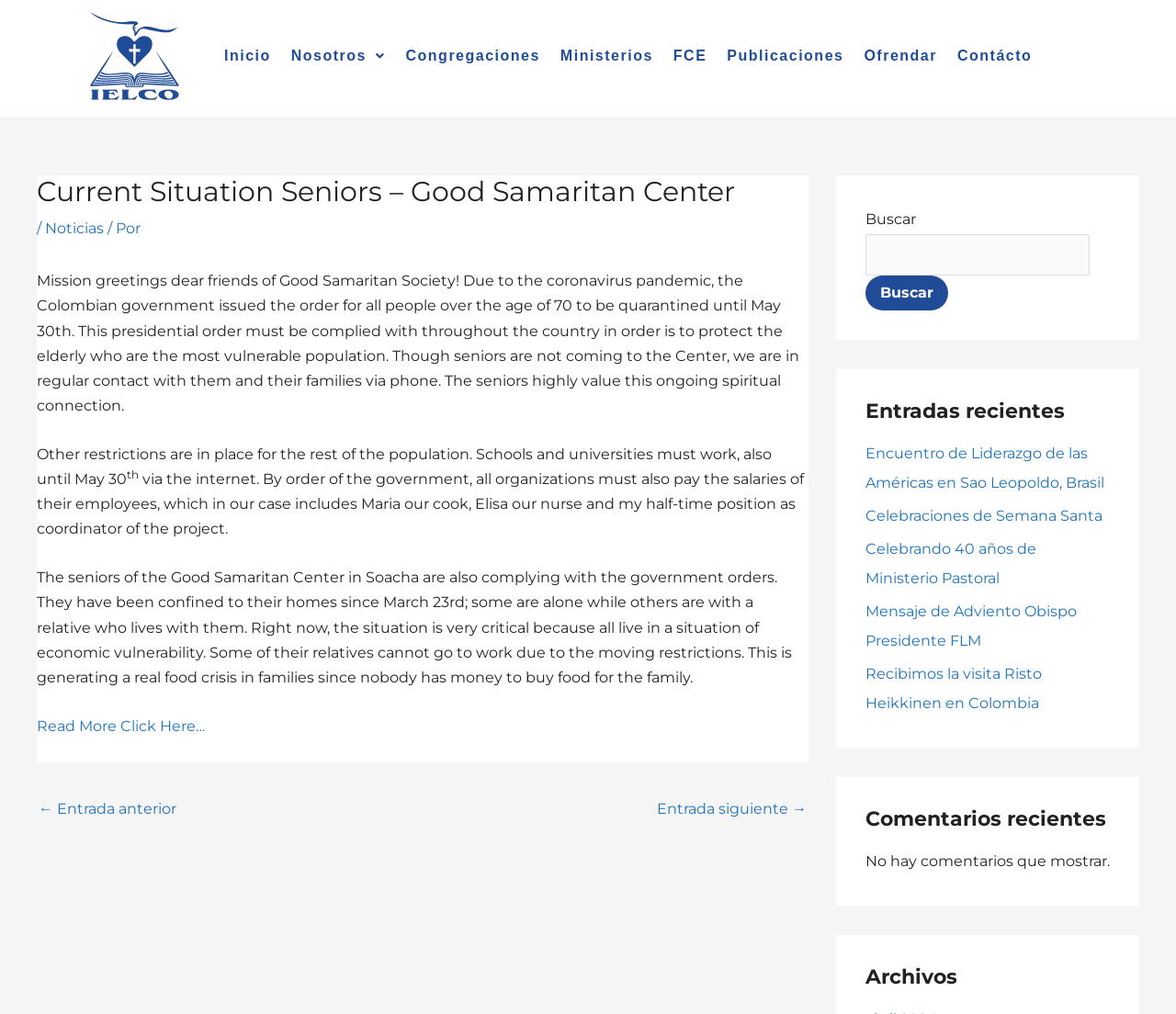What is the situation of the families of the seniors?
Using the visual information from the image, give a one-word or short-phrase answer.

Food crisis